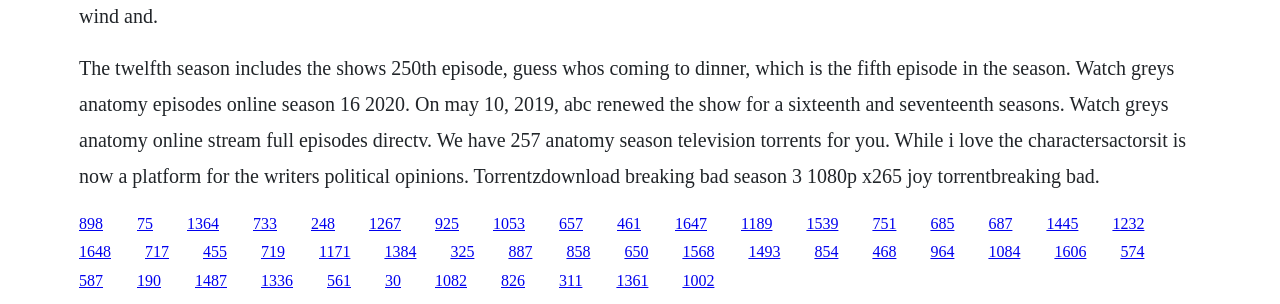Use a single word or phrase to answer the question: How many torrents are available for Grey's Anatomy?

257